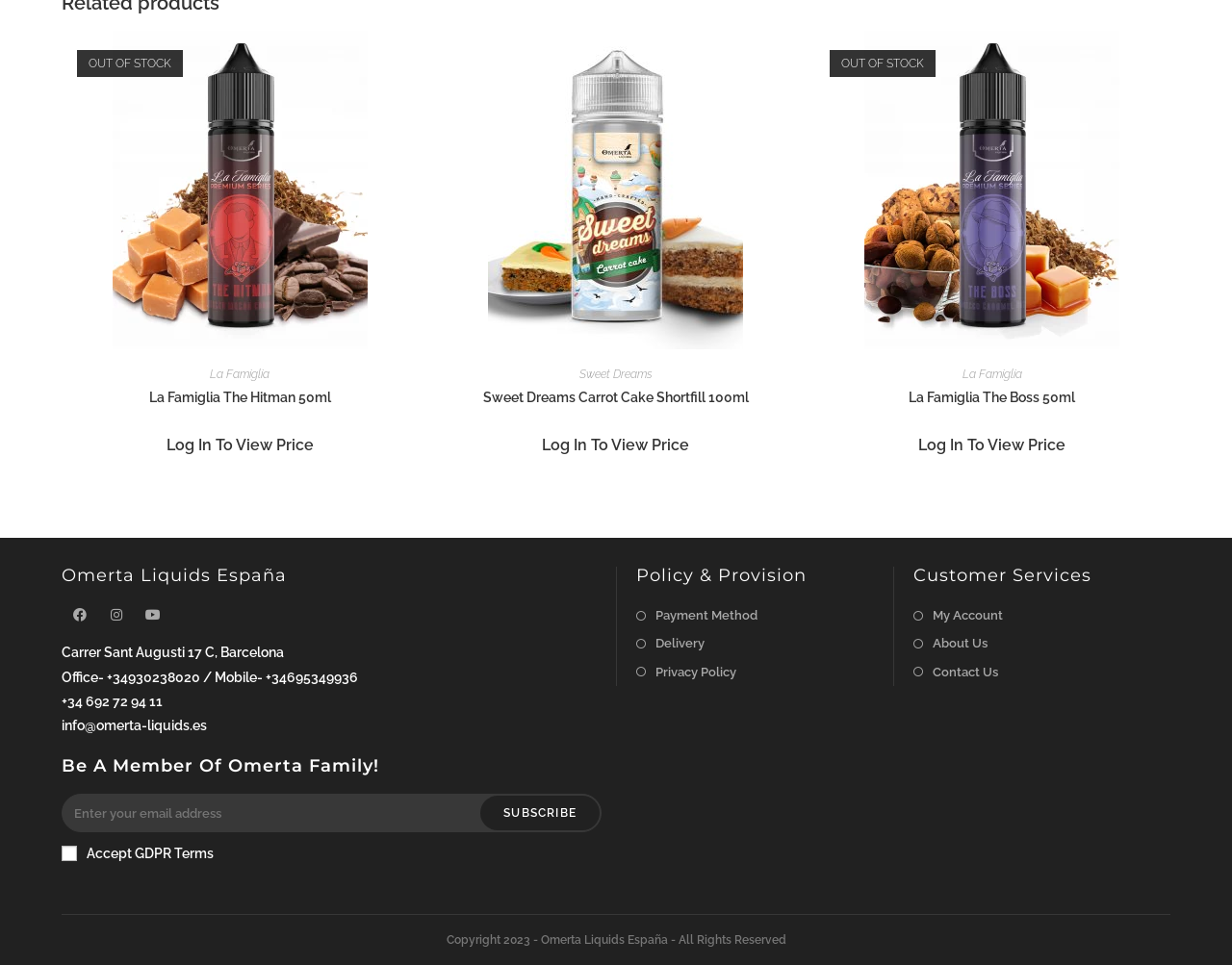Please specify the coordinates of the bounding box for the element that should be clicked to carry out this instruction: "View La Famiglia The Hitman 50ml product". The coordinates must be four float numbers between 0 and 1, formatted as [left, top, right, bottom].

[0.091, 0.188, 0.298, 0.204]